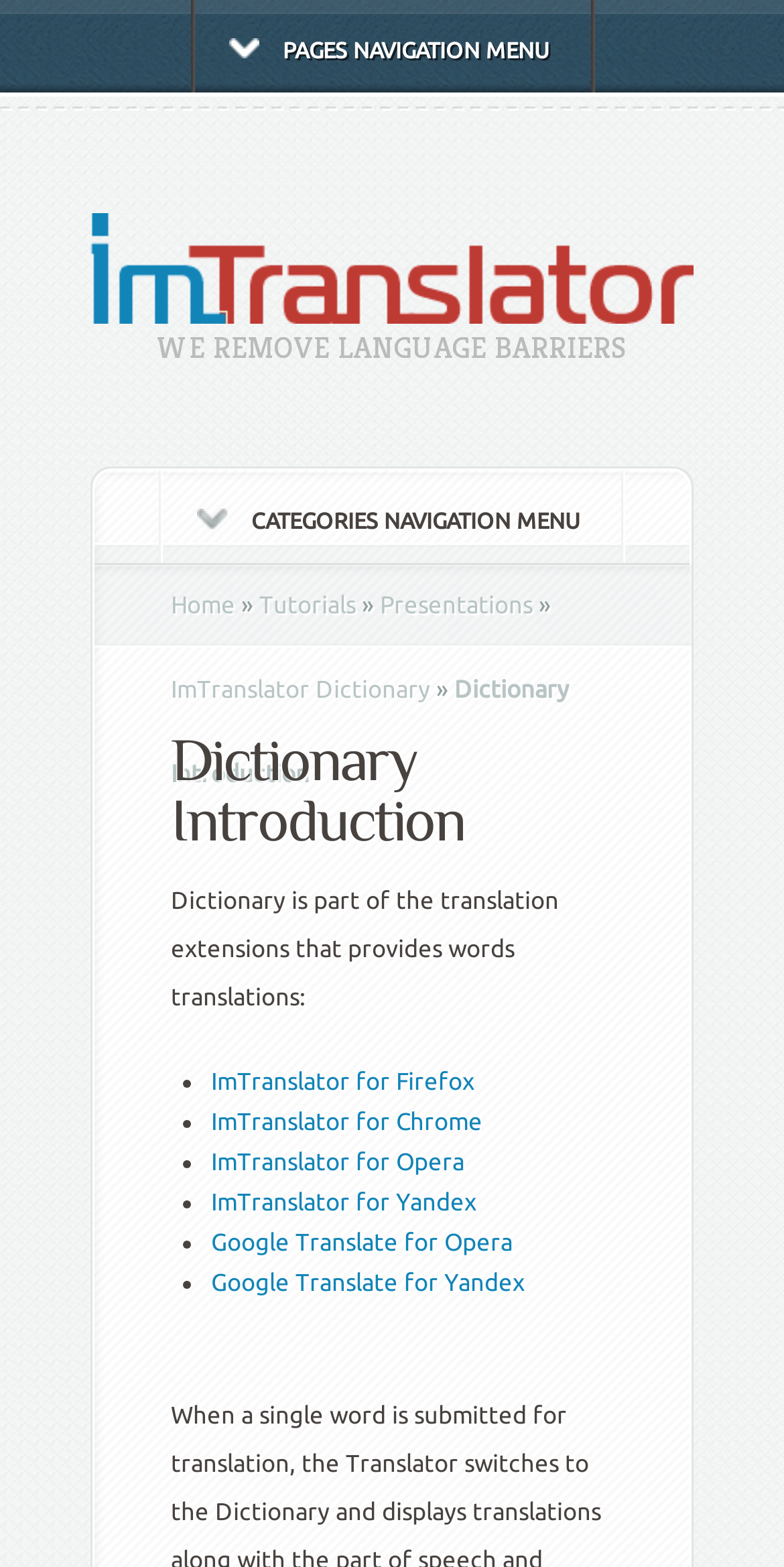How many browser extensions are listed?
Refer to the image and provide a detailed answer to the question.

There are five browser extensions listed on the webpage, which are ImTranslator for Firefox, ImTranslator for Chrome, ImTranslator for Opera, ImTranslator for Yandex, and Google Translate for Opera and Yandex.